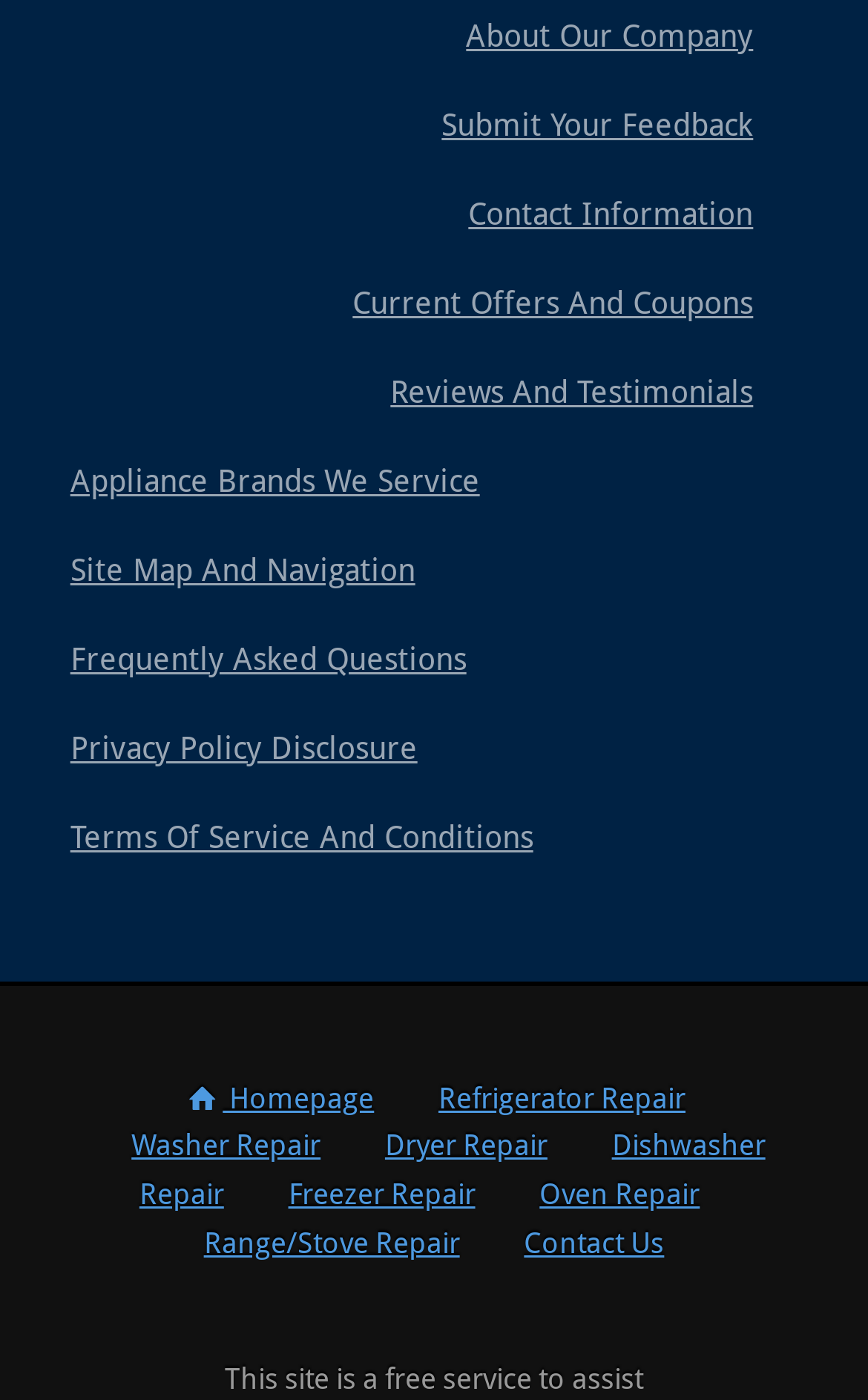Pinpoint the bounding box coordinates of the clickable element to carry out the following instruction: "Contact Us."

[0.571, 0.855, 0.798, 0.92]